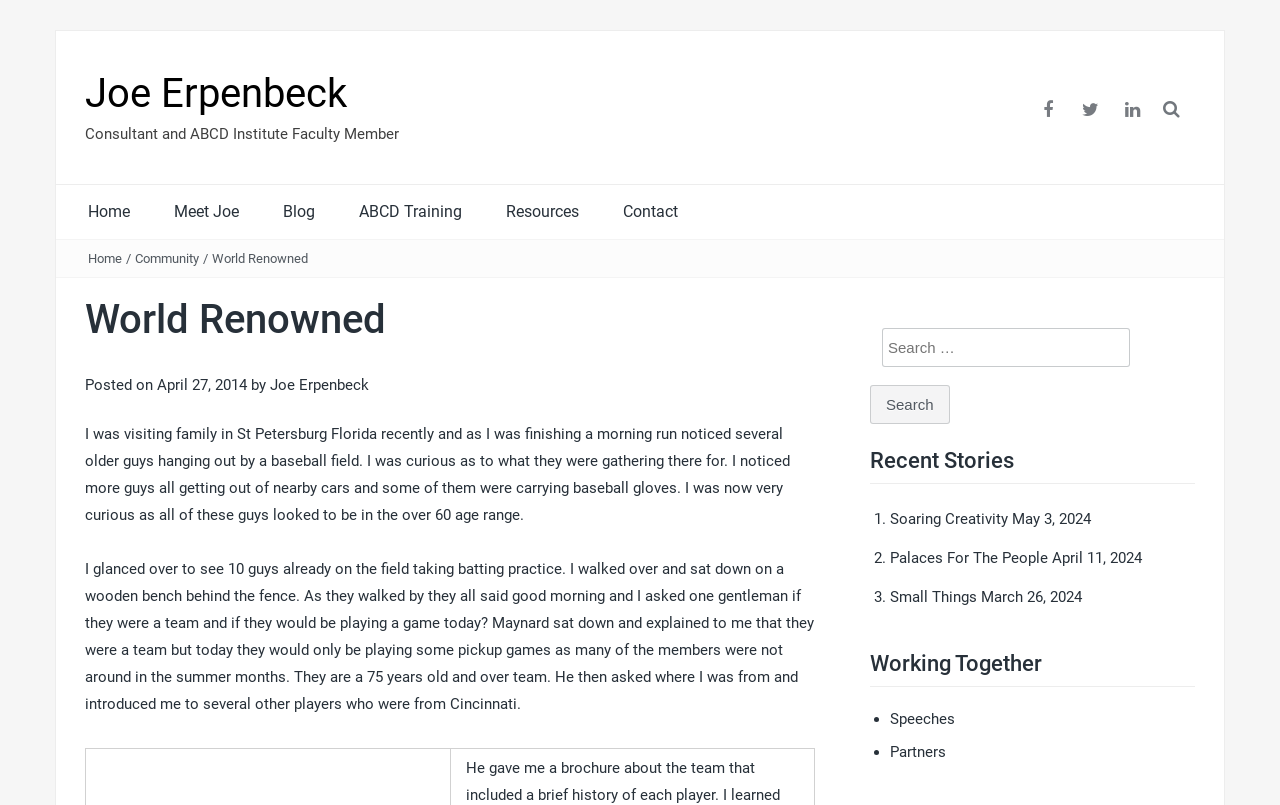Please find the bounding box for the following UI element description. Provide the coordinates in (top-left x, top-left y, bottom-right x, bottom-right y) format, with values between 0 and 1: Home

[0.053, 0.23, 0.117, 0.296]